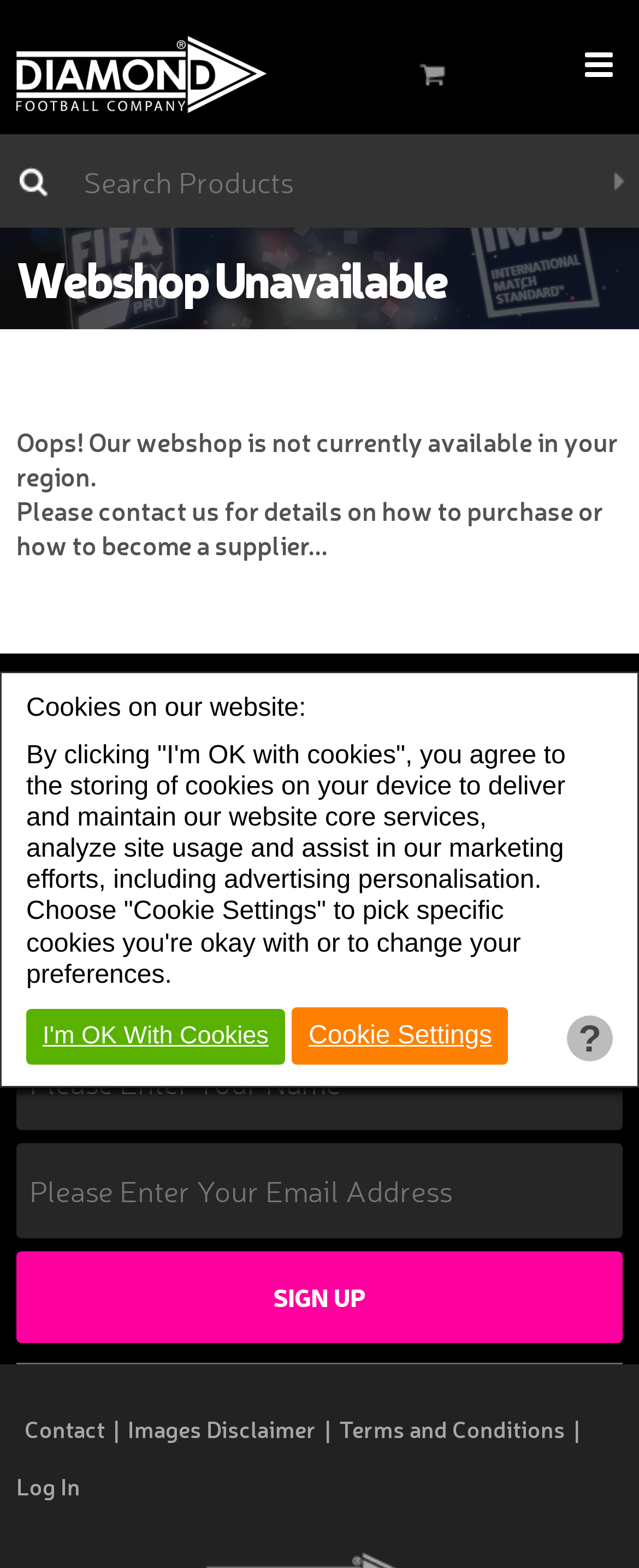Please determine the bounding box coordinates of the element's region to click in order to carry out the following instruction: "Learn about Raphael Warnock". The coordinates should be four float numbers between 0 and 1, i.e., [left, top, right, bottom].

None